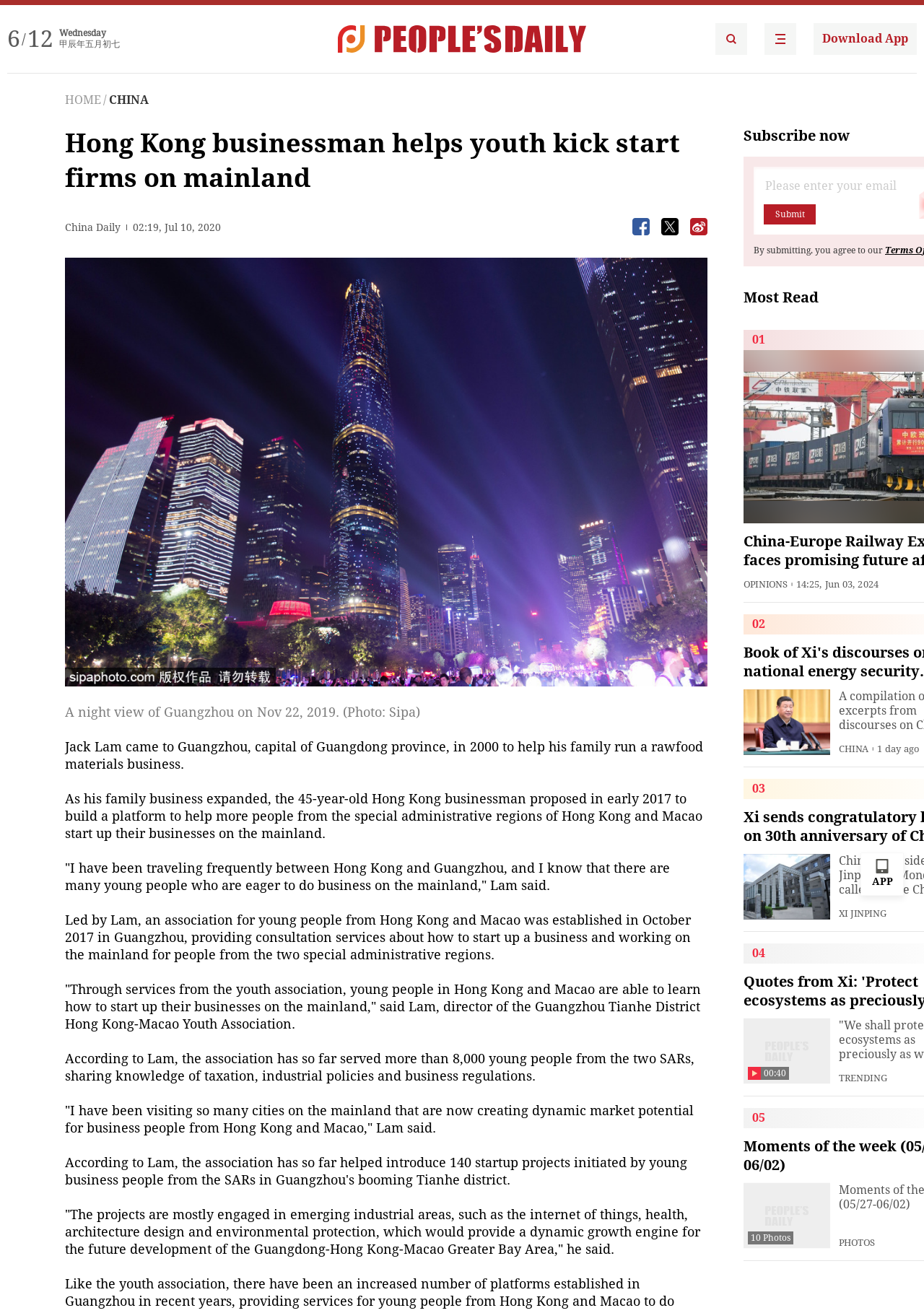Given the description of the UI element: "HOME", predict the bounding box coordinates in the form of [left, top, right, bottom], with each value being a float between 0 and 1.

[0.07, 0.071, 0.109, 0.081]